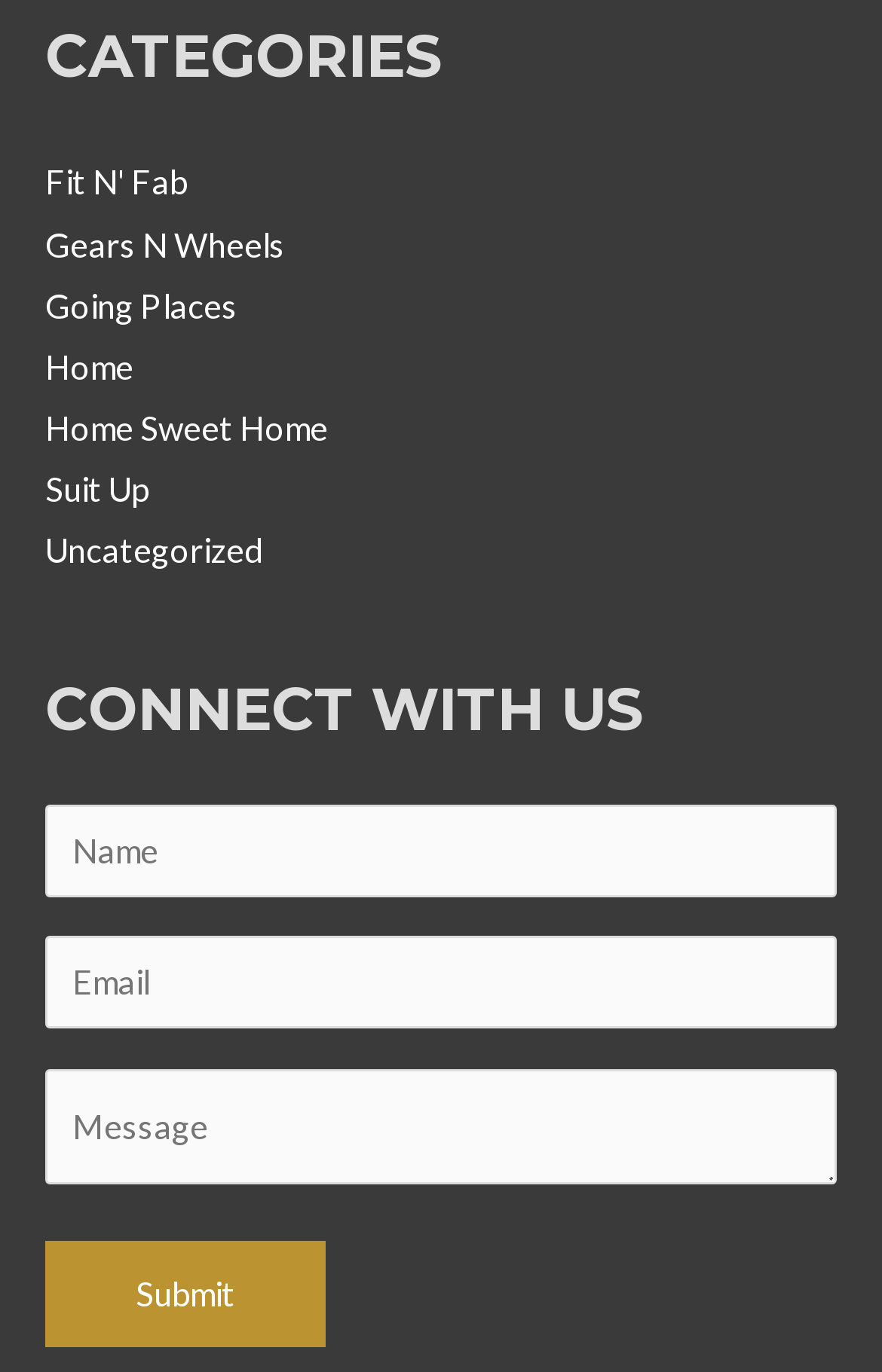Pinpoint the bounding box coordinates of the element to be clicked to execute the instruction: "Click on Fit N' Fab category".

[0.051, 0.119, 0.213, 0.147]